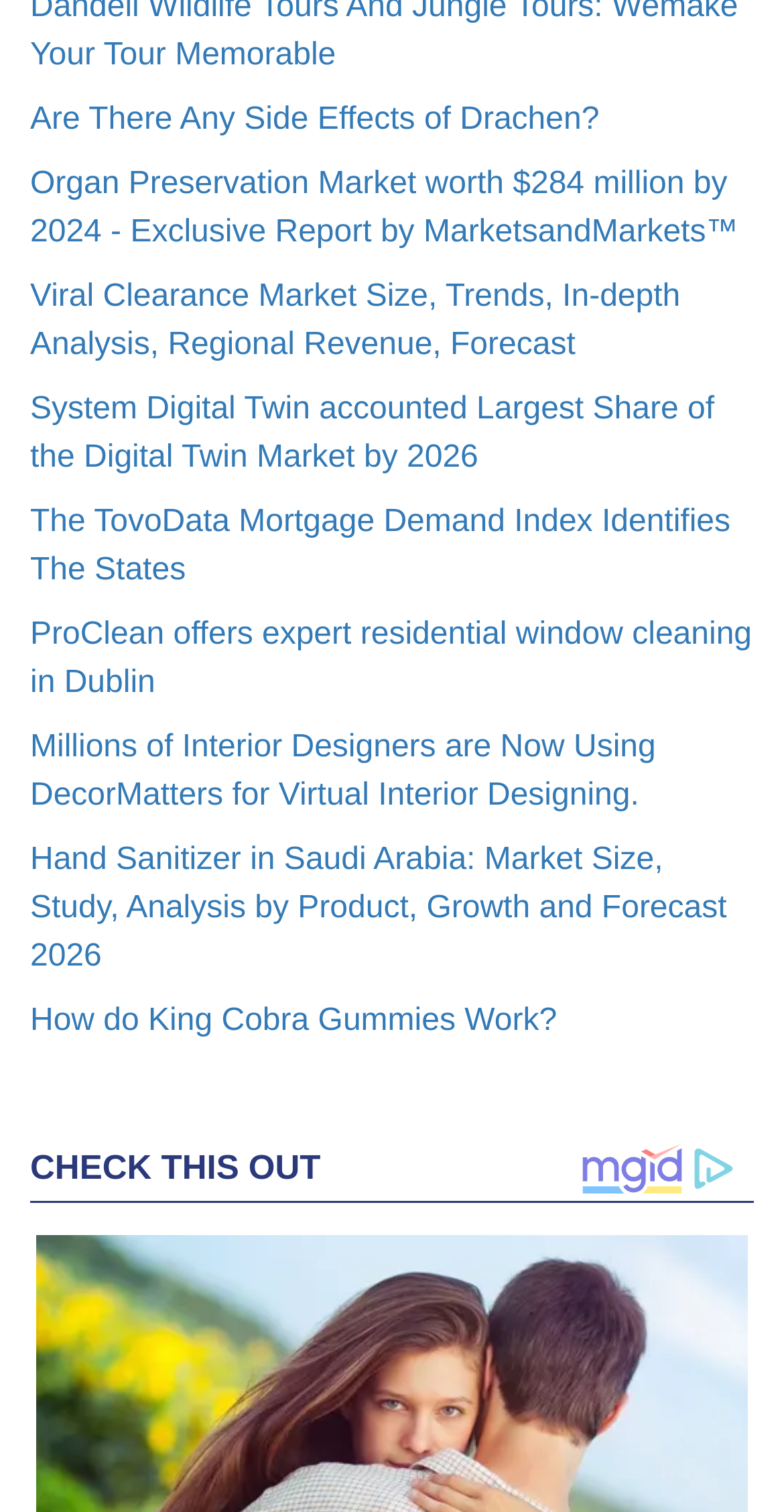Use a single word or phrase to answer this question: 
Is there a table on the webpage?

Yes